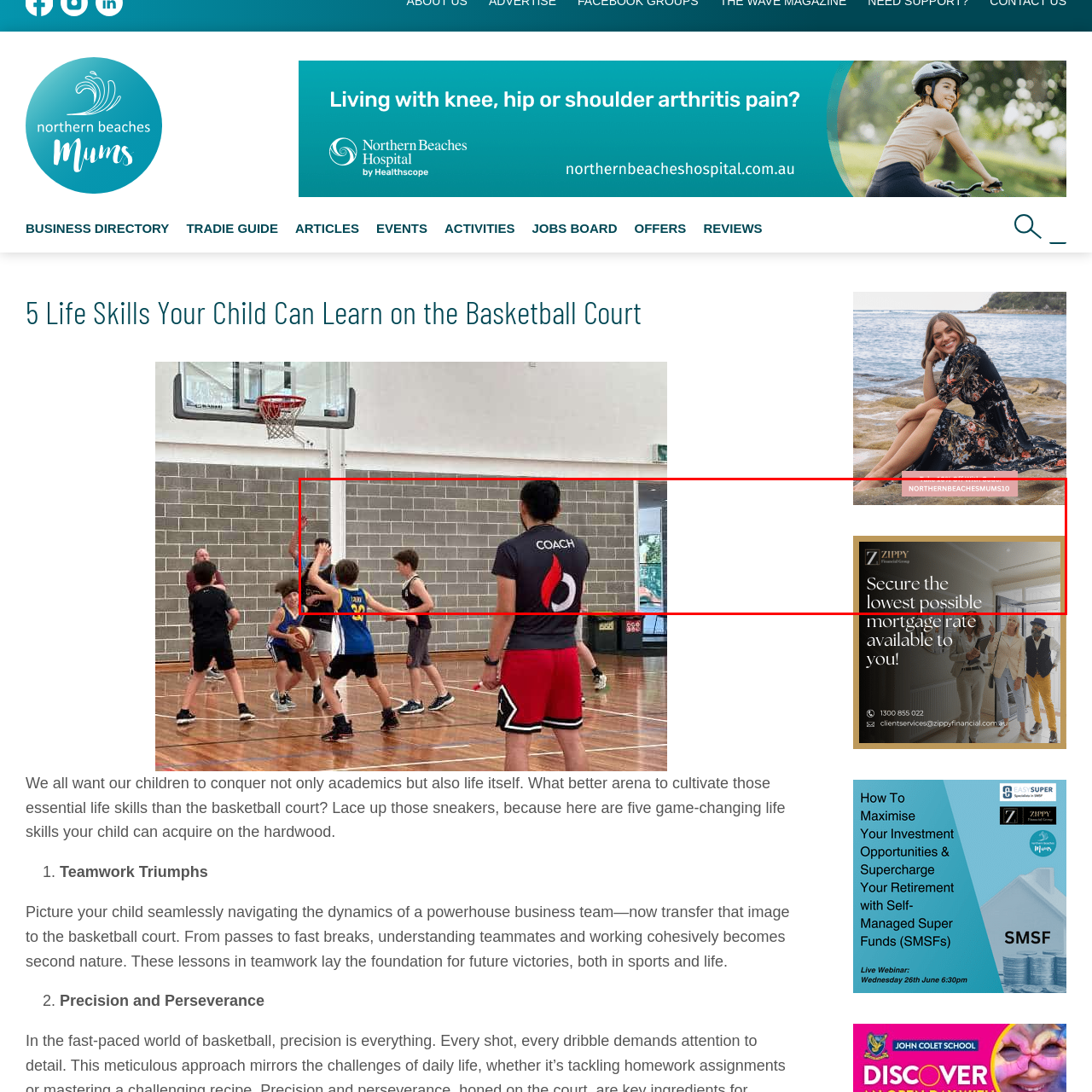What is the background of the basketball court?
Focus on the red bounded area in the image and respond to the question with a concise word or phrase.

A textured grey wall